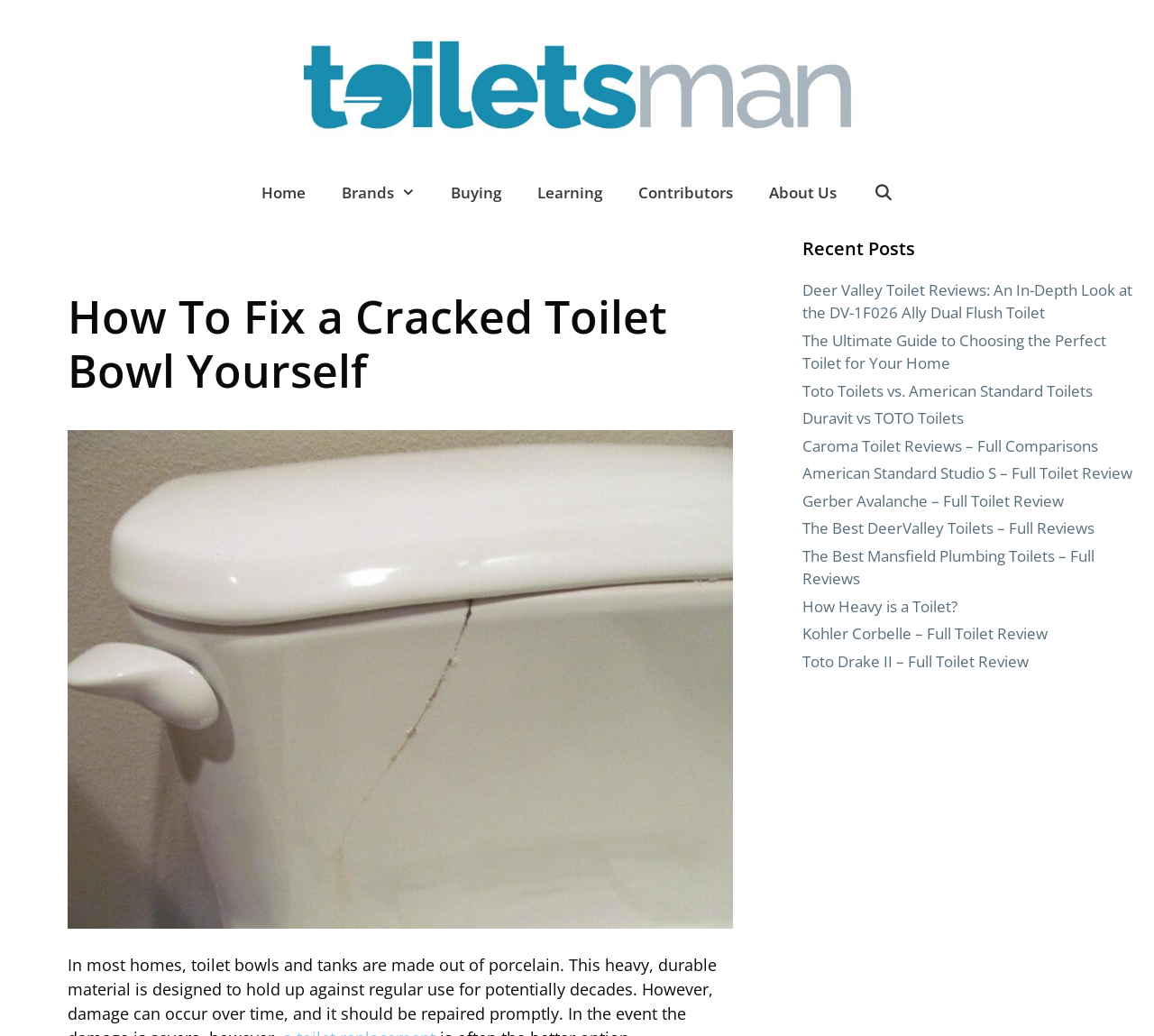What is shown in the image?
Refer to the image and give a detailed response to the question.

The image description is 'Thin toilet tank crack', which suggests that the image is showing a crack in a toilet tank.